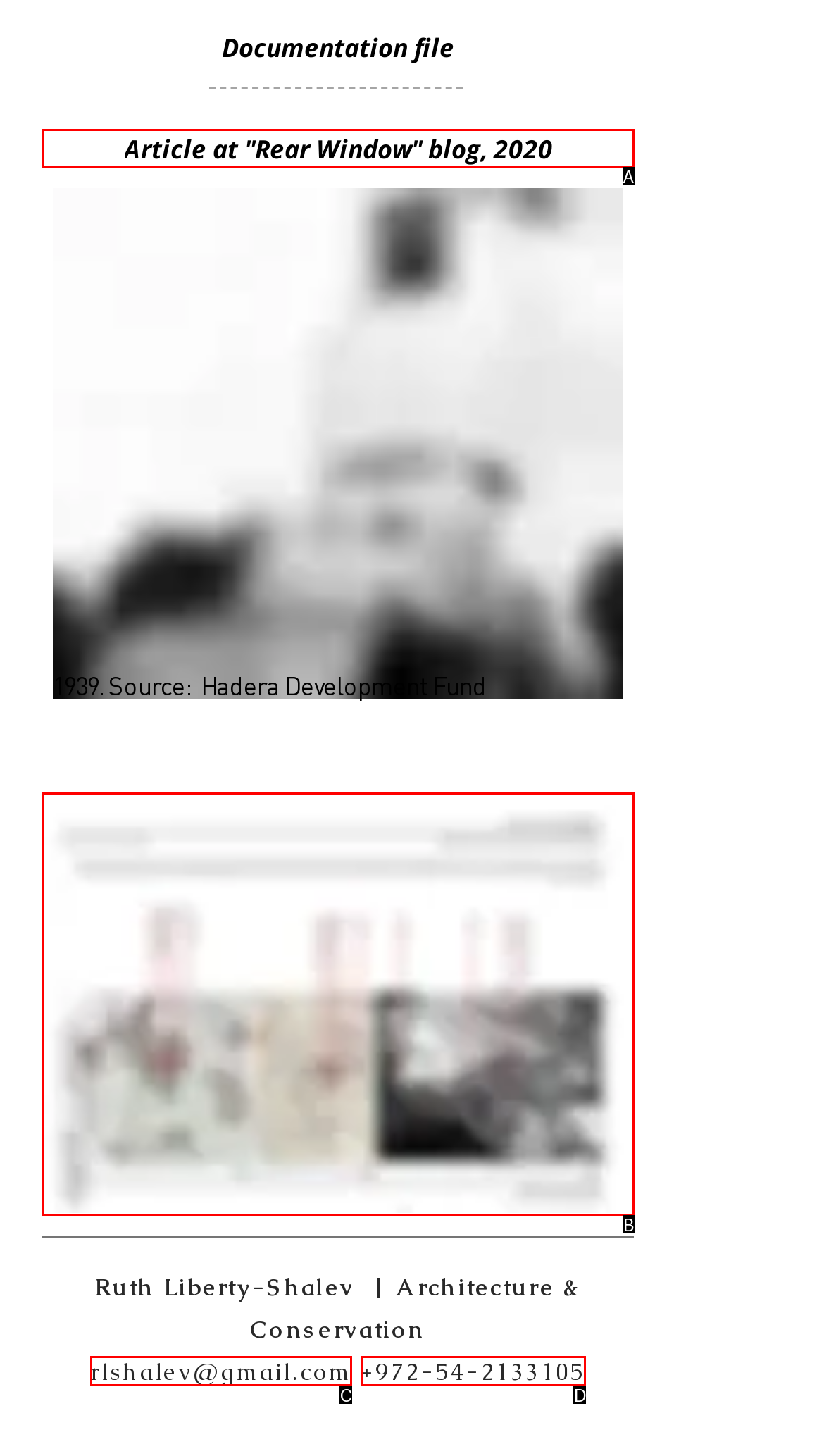Choose the letter of the UI element that aligns with the following description: +972-54-2133105
State your answer as the letter from the listed options.

D